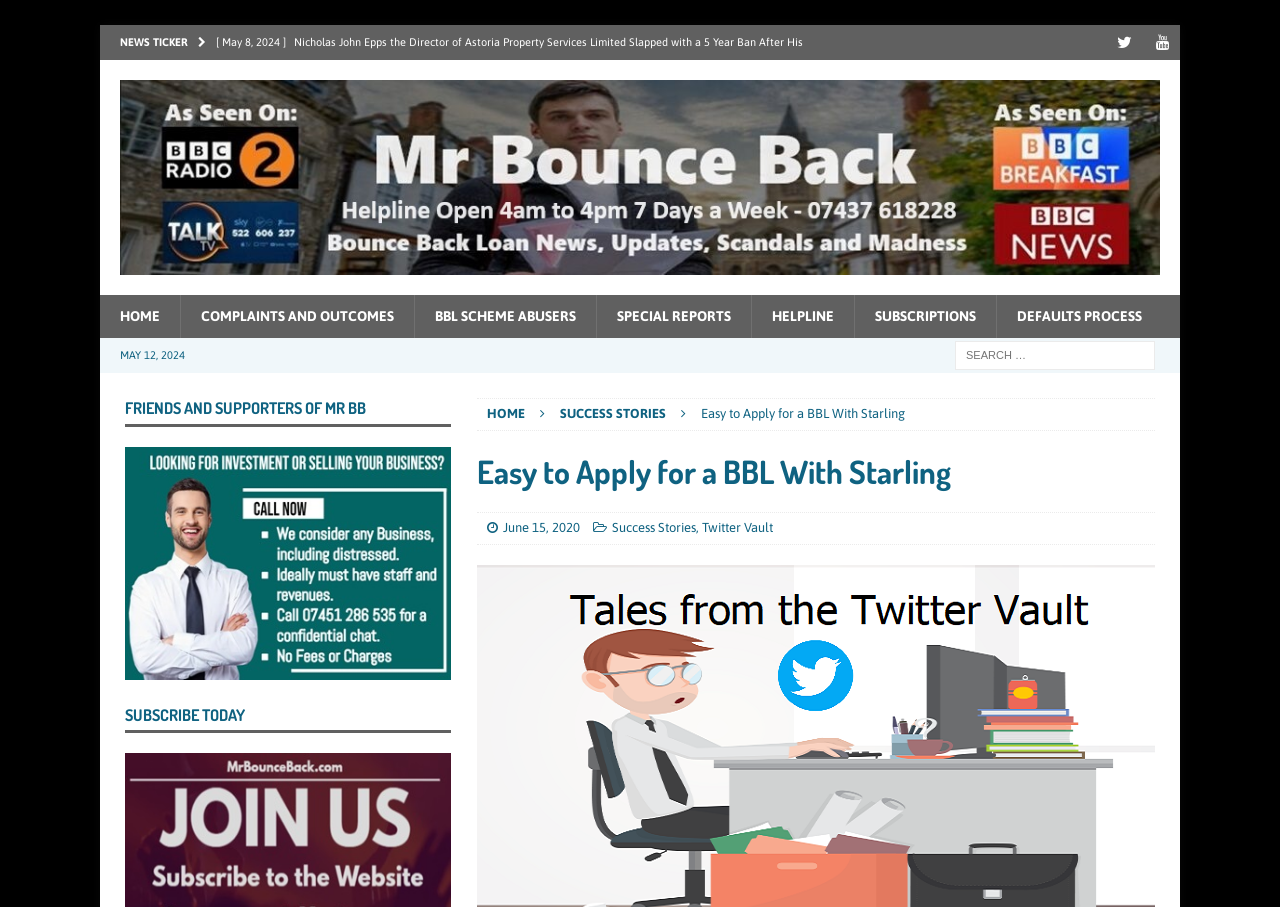Please determine the main heading text of this webpage.

Easy to Apply for a BBL With Starling